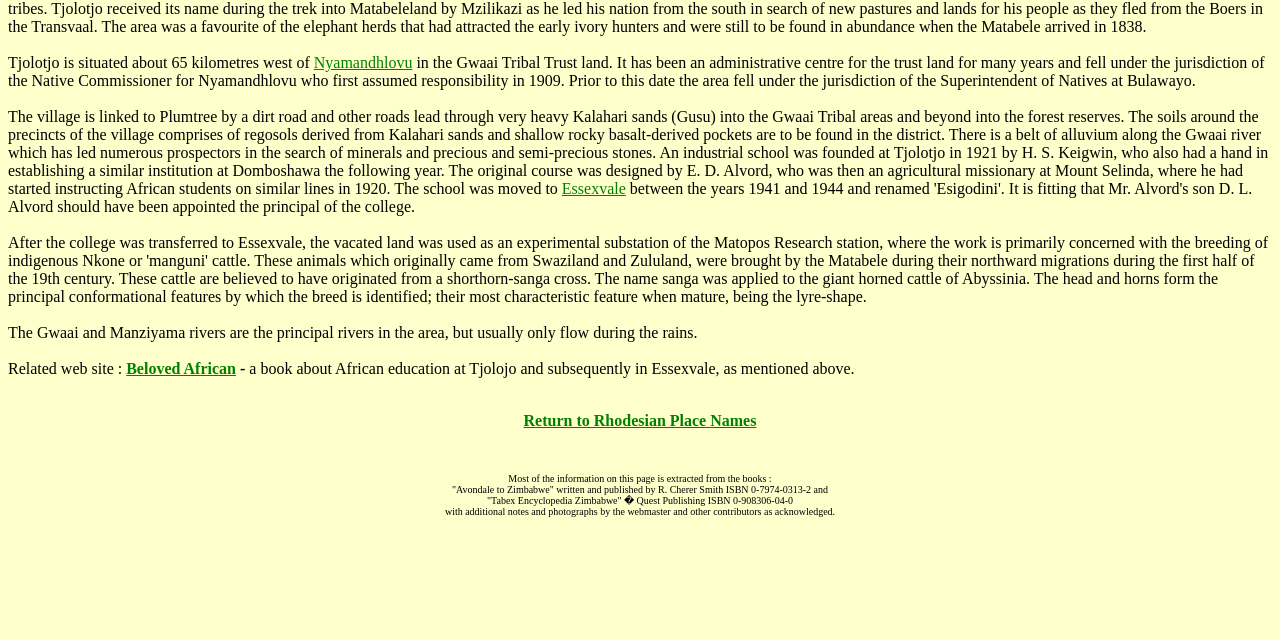Identify the bounding box coordinates for the UI element described as: "Return to Rhodesian Place Names".

[0.409, 0.644, 0.591, 0.67]